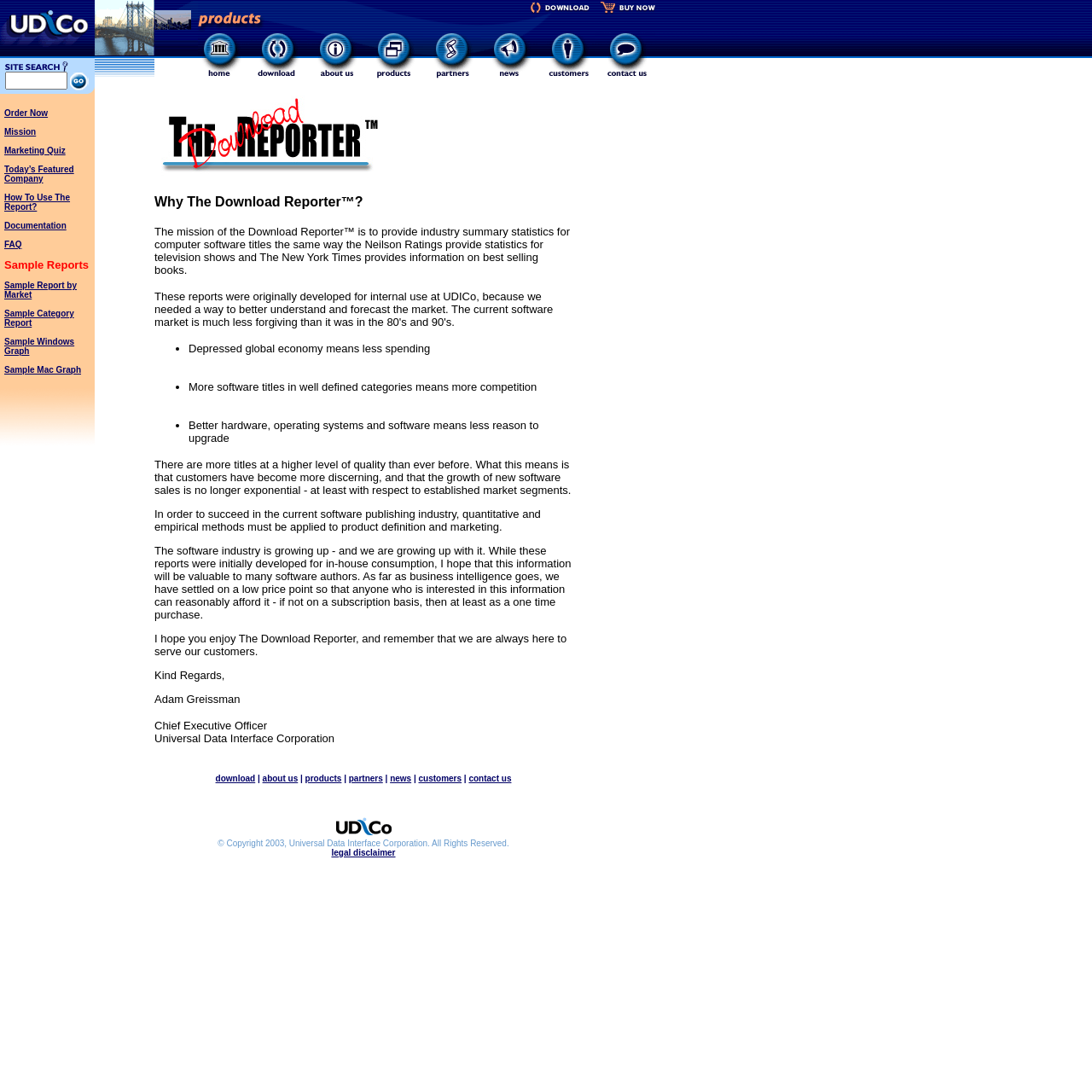How many images are there in the top row?
Using the image, give a concise answer in the form of a single word or short phrase.

5